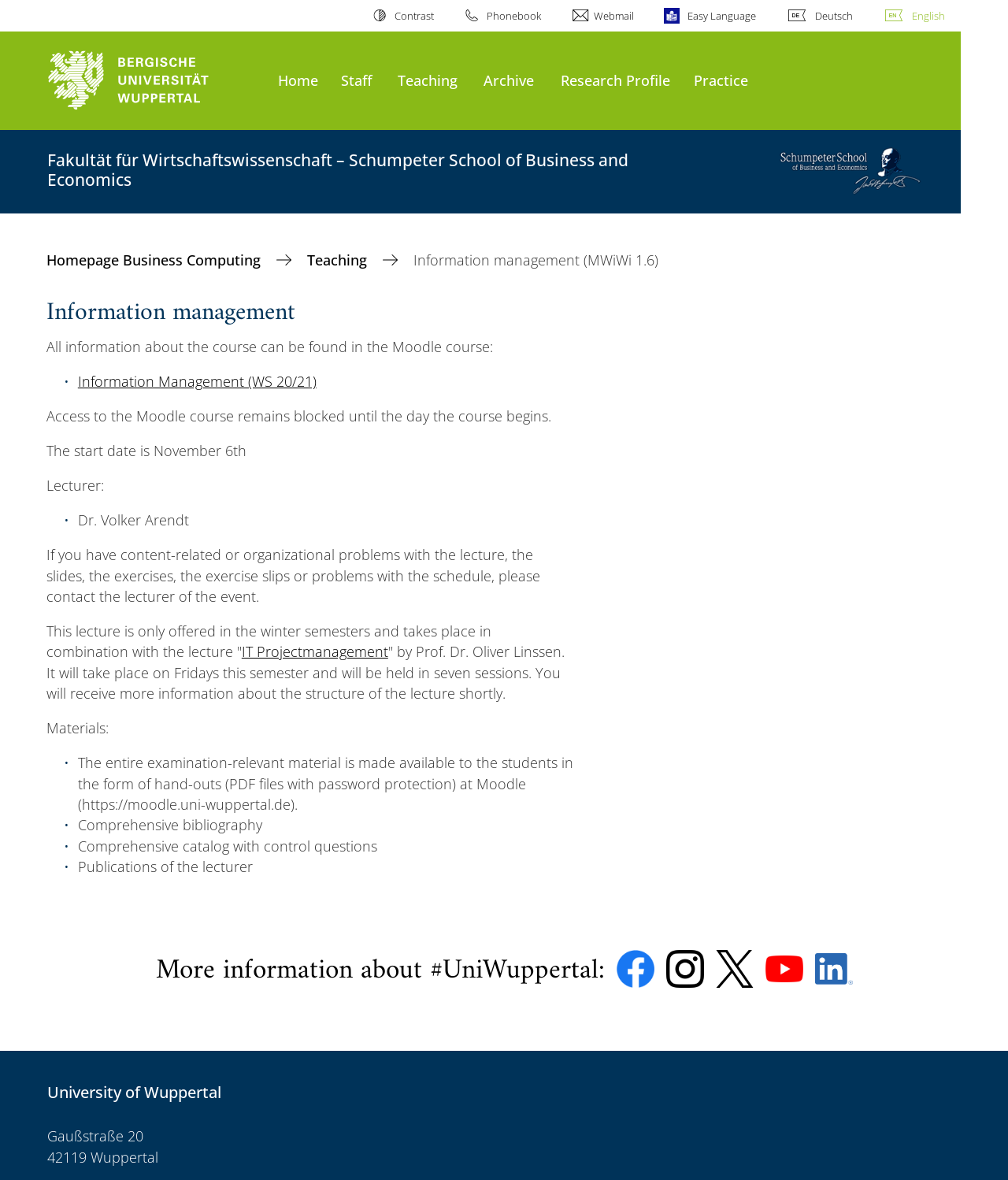What is the name of the faculty?
Please look at the screenshot and answer using one word or phrase.

Schumpeter School of Business and Economics